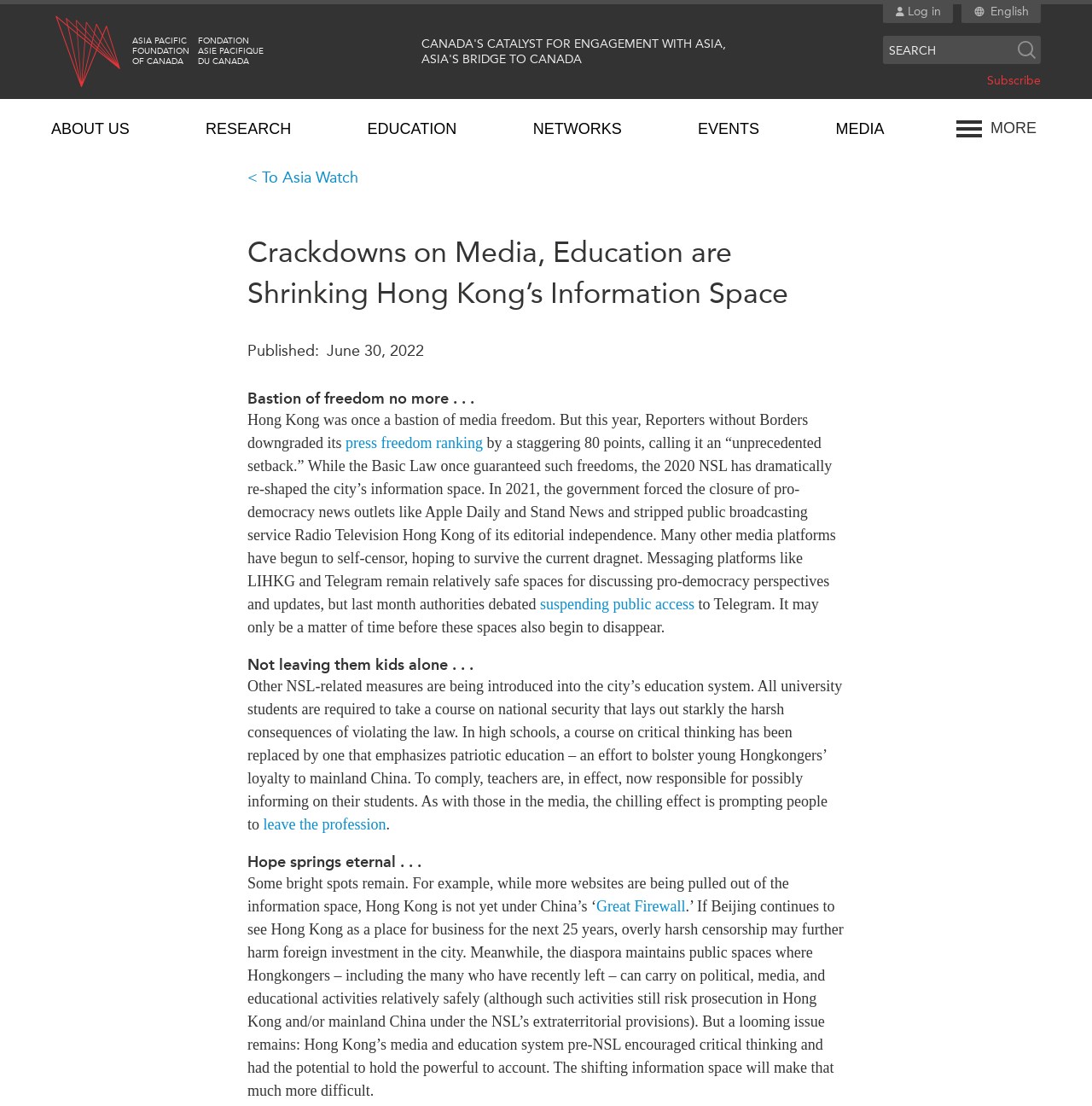Give a succinct answer to this question in a single word or phrase: 
How many main categories are there in the webpage?

6